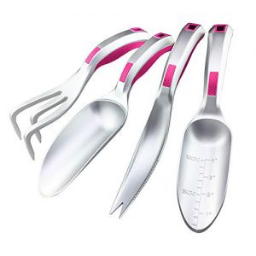Utilize the details in the image to give a detailed response to the question: What is the color of the ergonomic handles?

The caption describes the handles as 'bright pink ergonomic handles', which indicates the color of the handles.